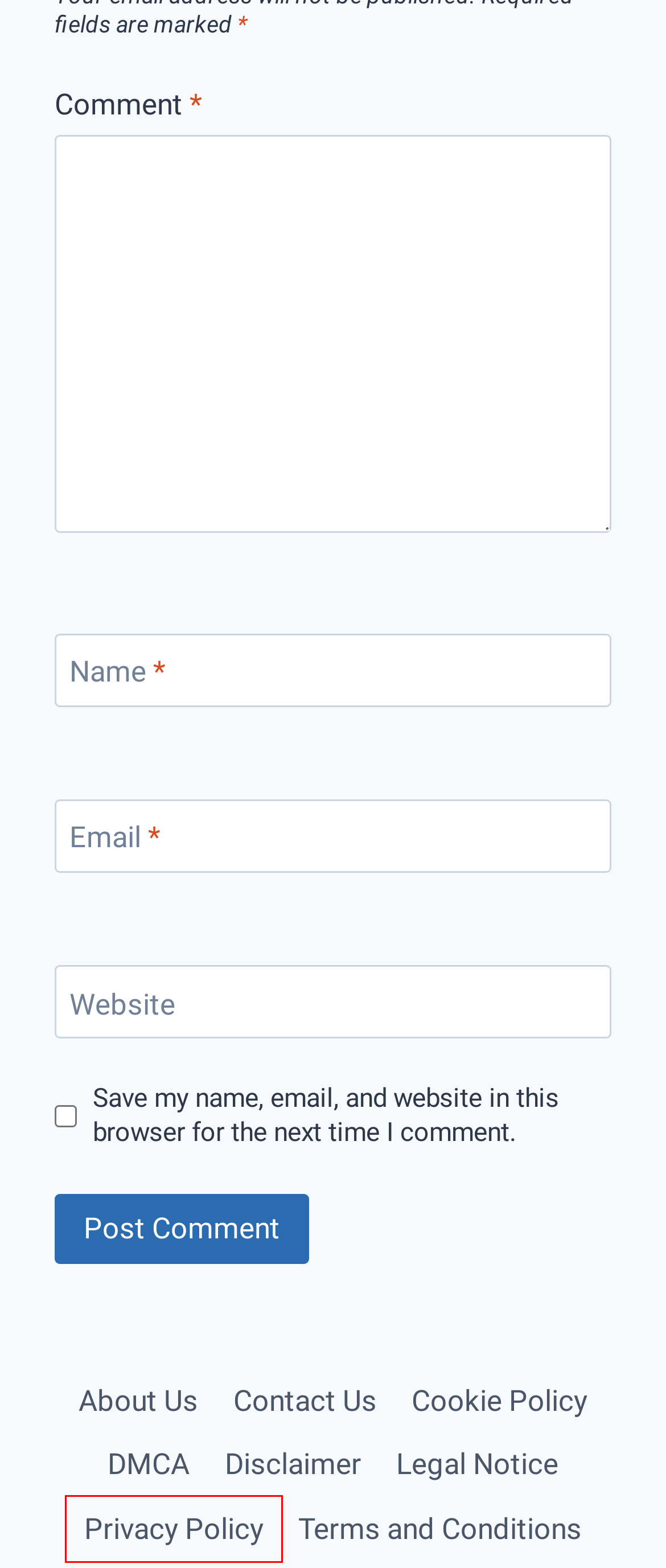Analyze the screenshot of a webpage featuring a red rectangle around an element. Pick the description that best fits the new webpage after interacting with the element inside the red bounding box. Here are the candidates:
A. Terms and Conditions - FreeFlix HQ
B. Privacy Policy - FreeFlix HQ
C. Contact Us - FreeFlix HQ
D. About Us - FreeFlix HQ
E. Disclaimer - FreeFlix HQ
F. DMCA - FreeFlix HQ
G. Legal Notice - FreeFlix HQ
H. Cookie Policy - FreeFlix HQ

B